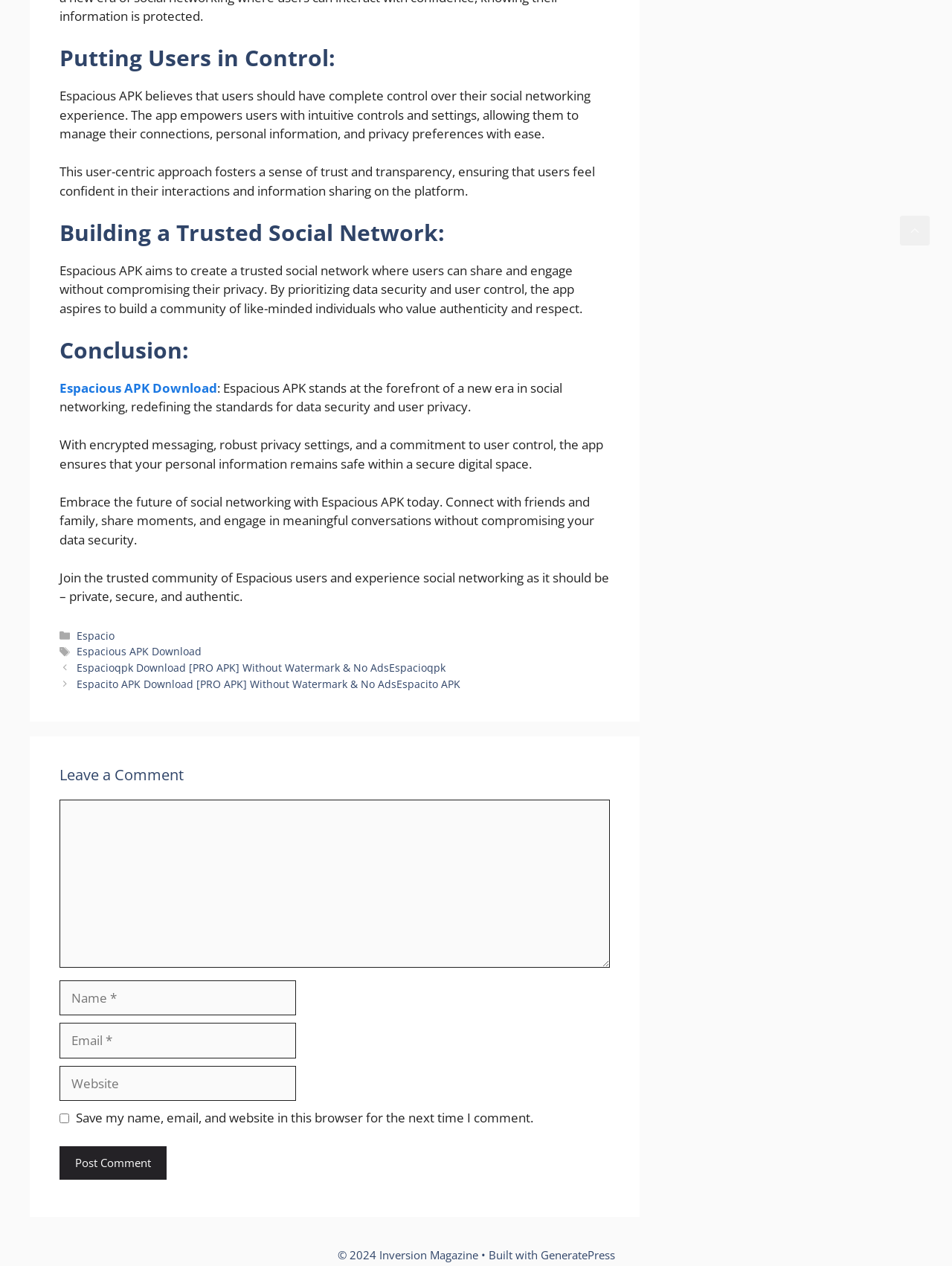What is the focus of Espacious APK?
Provide a detailed answer to the question using information from the image.

The webpage highlights the importance of data security and user privacy, stating that Espacious APK aims to create a trusted social network where users can share and engage without compromising their privacy. This focus is evident from the emphasis on encrypted messaging, robust privacy settings, and user control.